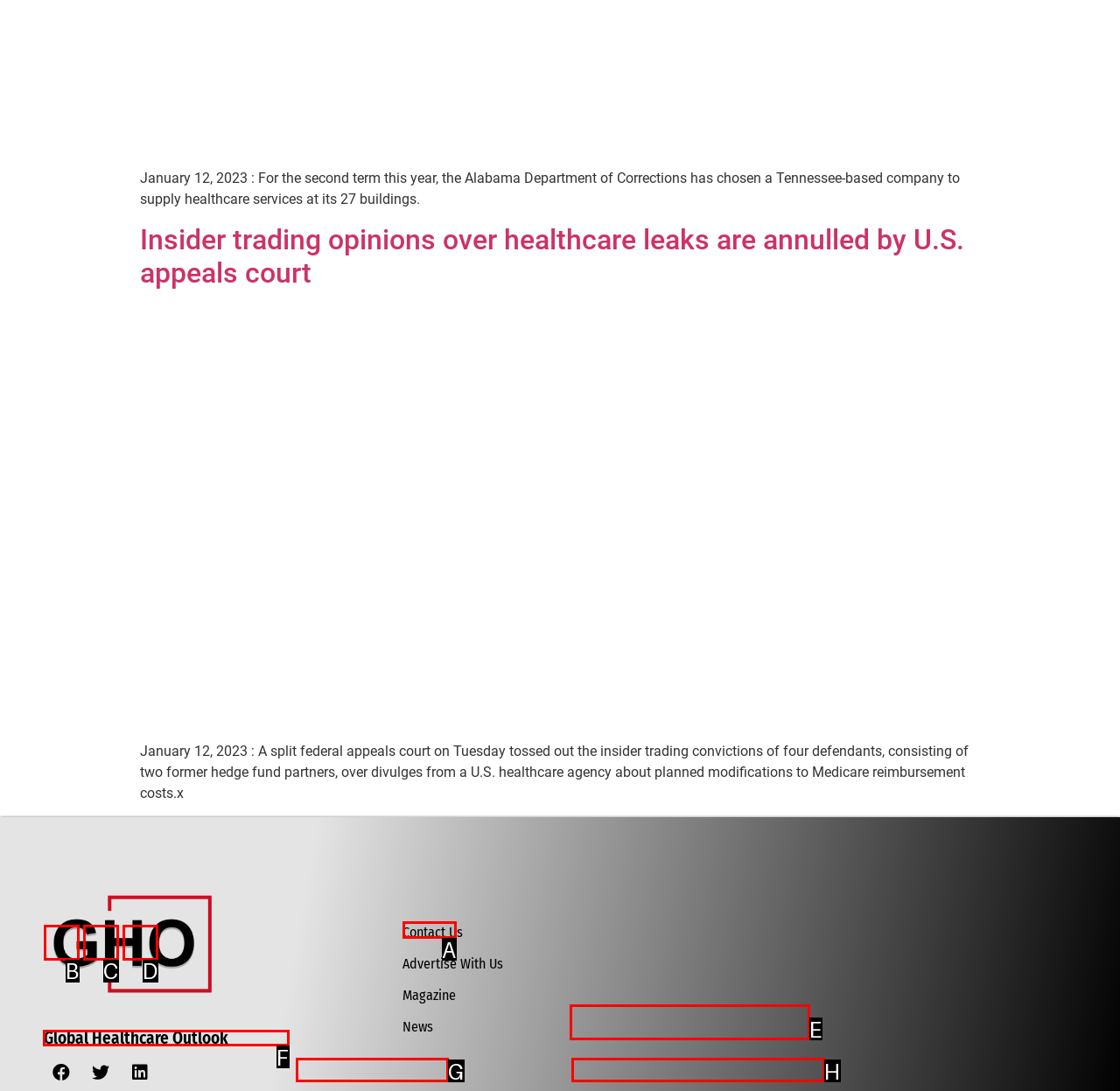Tell me which element should be clicked to achieve the following objective: Visit the Global Healthcare Outlook page
Reply with the letter of the correct option from the displayed choices.

F